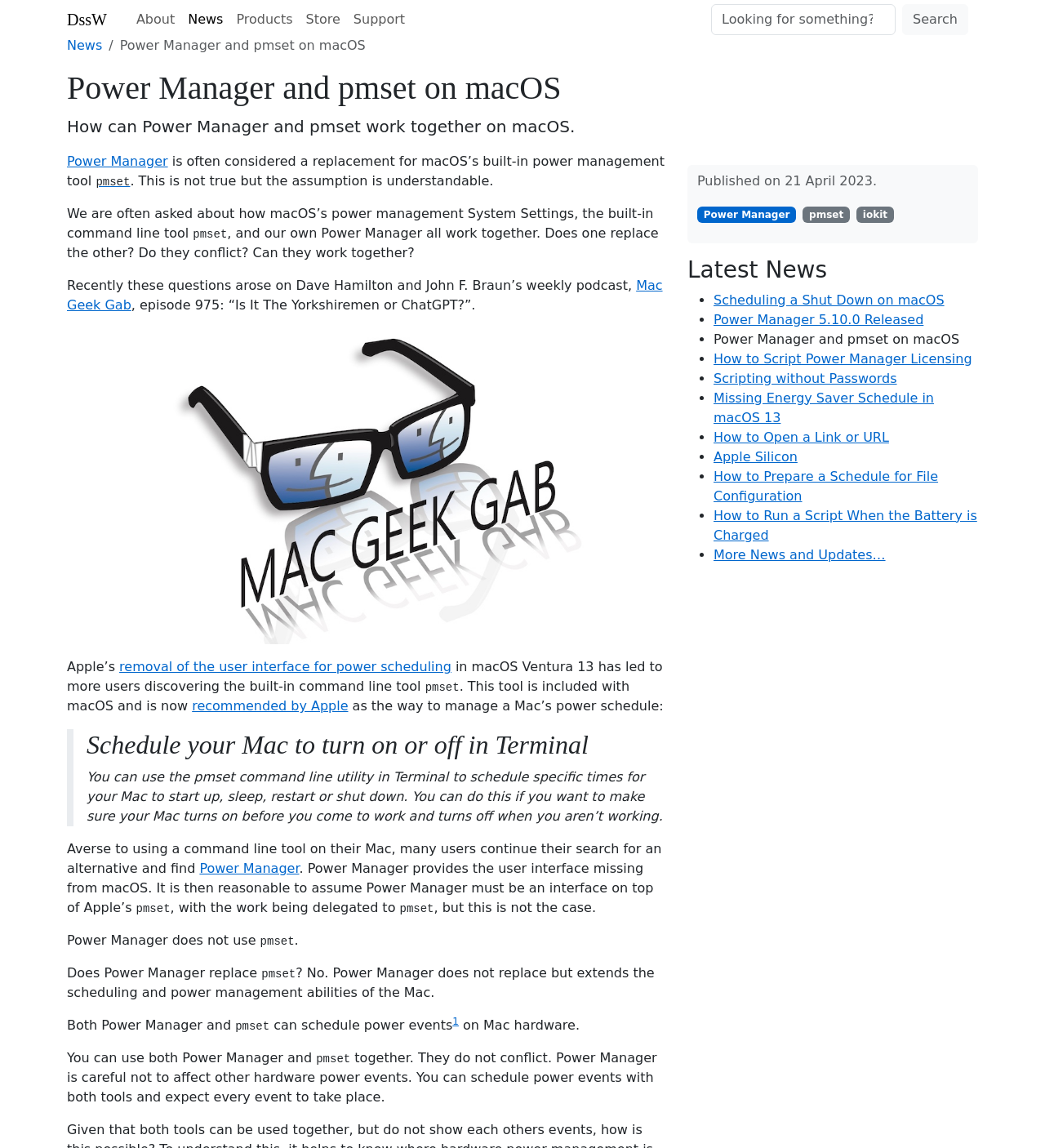Find and indicate the bounding box coordinates of the region you should select to follow the given instruction: "Go to the News page".

[0.124, 0.003, 0.174, 0.031]